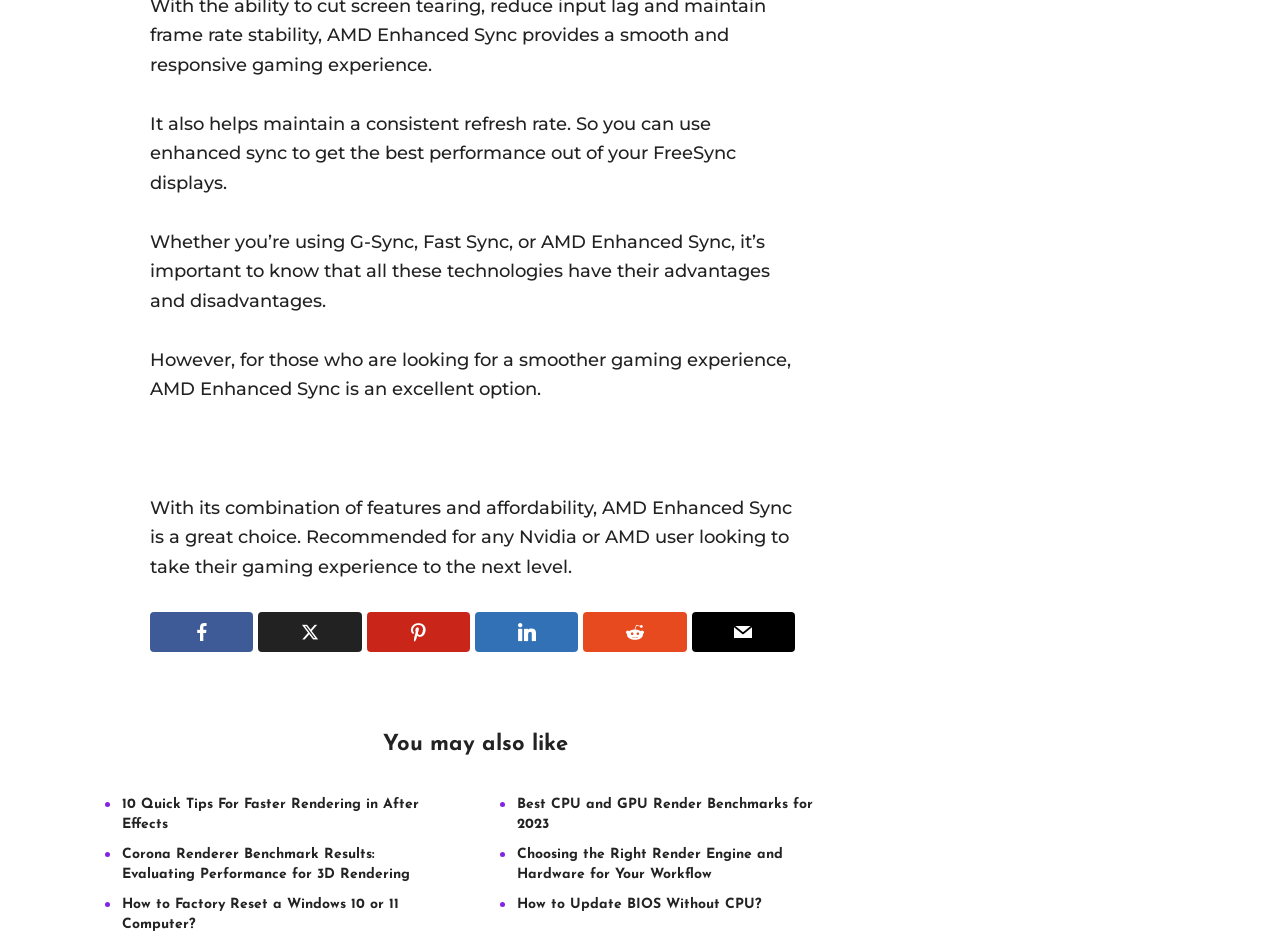Determine the bounding box coordinates of the region to click in order to accomplish the following instruction: "Search for products". Provide the coordinates as four float numbers between 0 and 1, specifically [left, top, right, bottom].

None